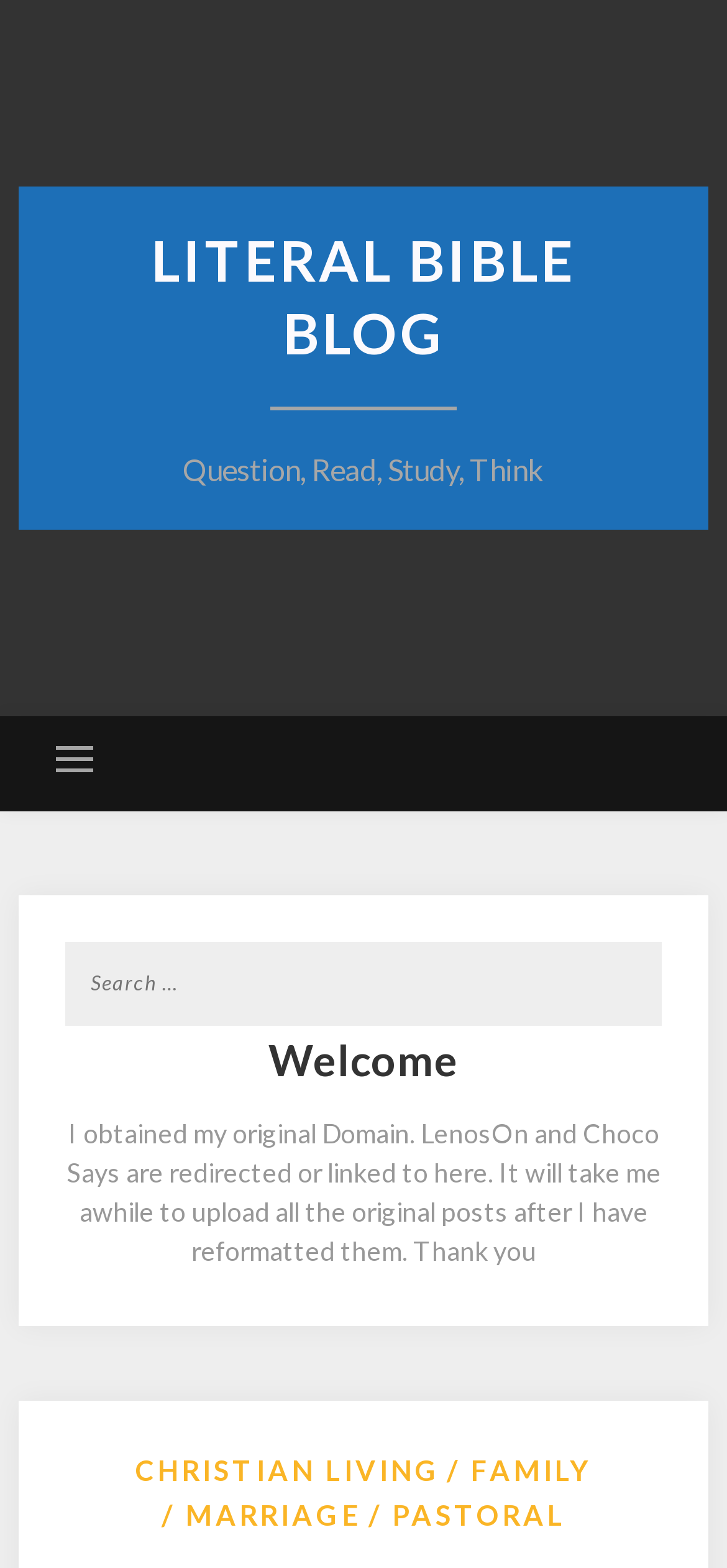What is the name of the blog? Please answer the question using a single word or phrase based on the image.

Literal Bible Blog